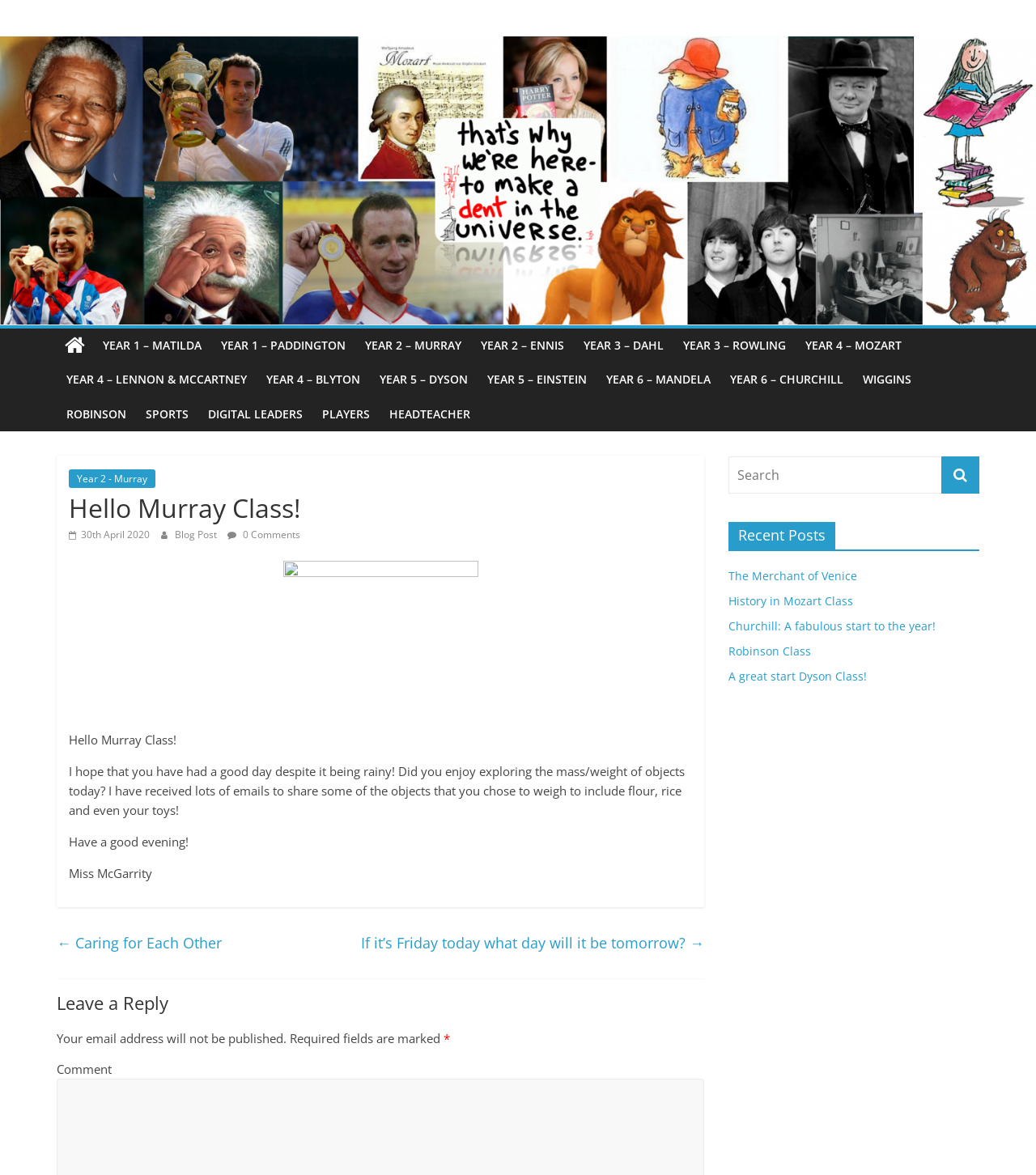Provide the bounding box for the UI element matching this description: "Year 3 – Rowling".

[0.65, 0.279, 0.768, 0.309]